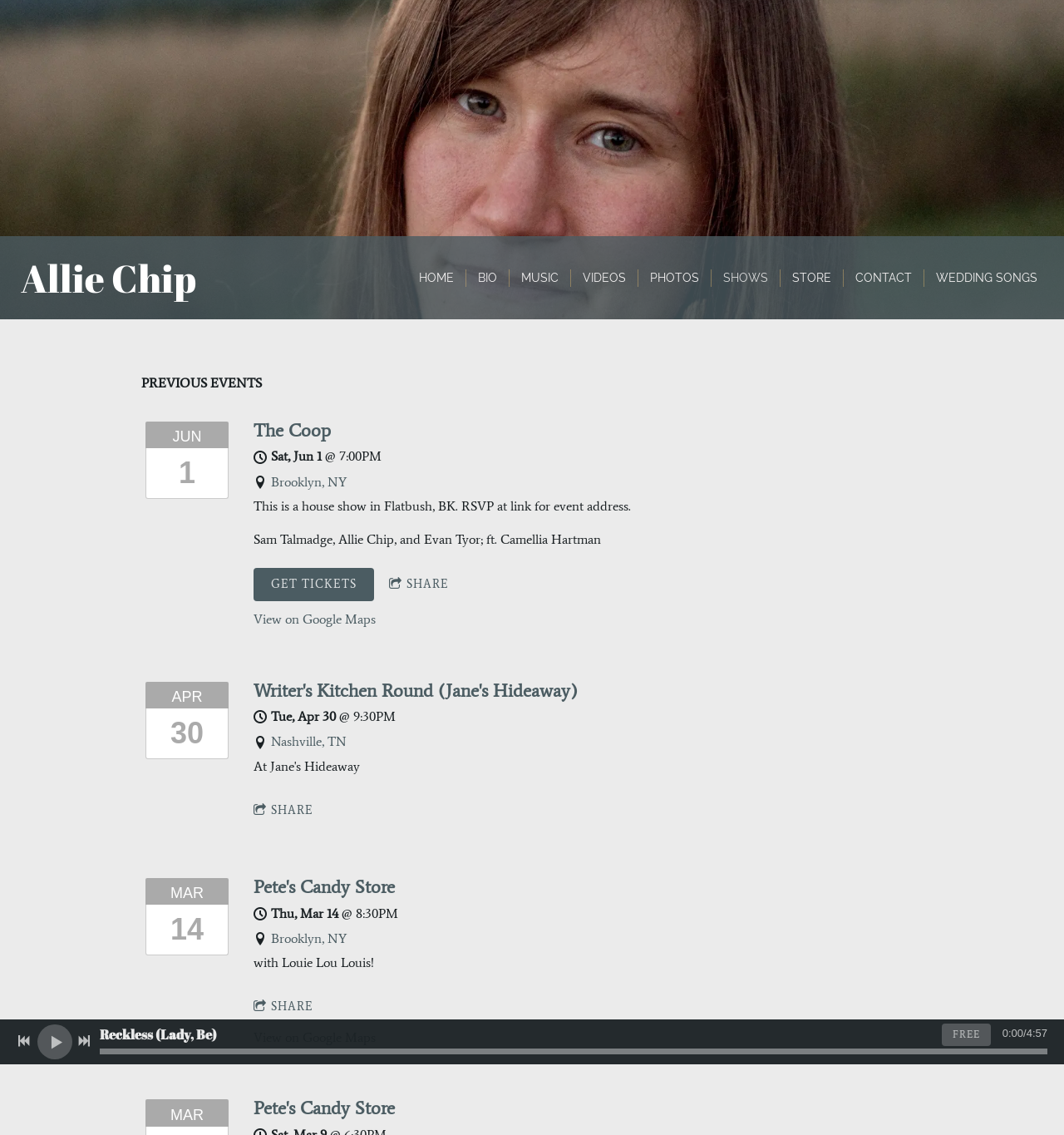What is the time of the third event?
Answer the question with a detailed and thorough explanation.

The time of the third event can be found in the article section, which lists the previous events. The third event is at 8:30PM, as indicated by the time element.